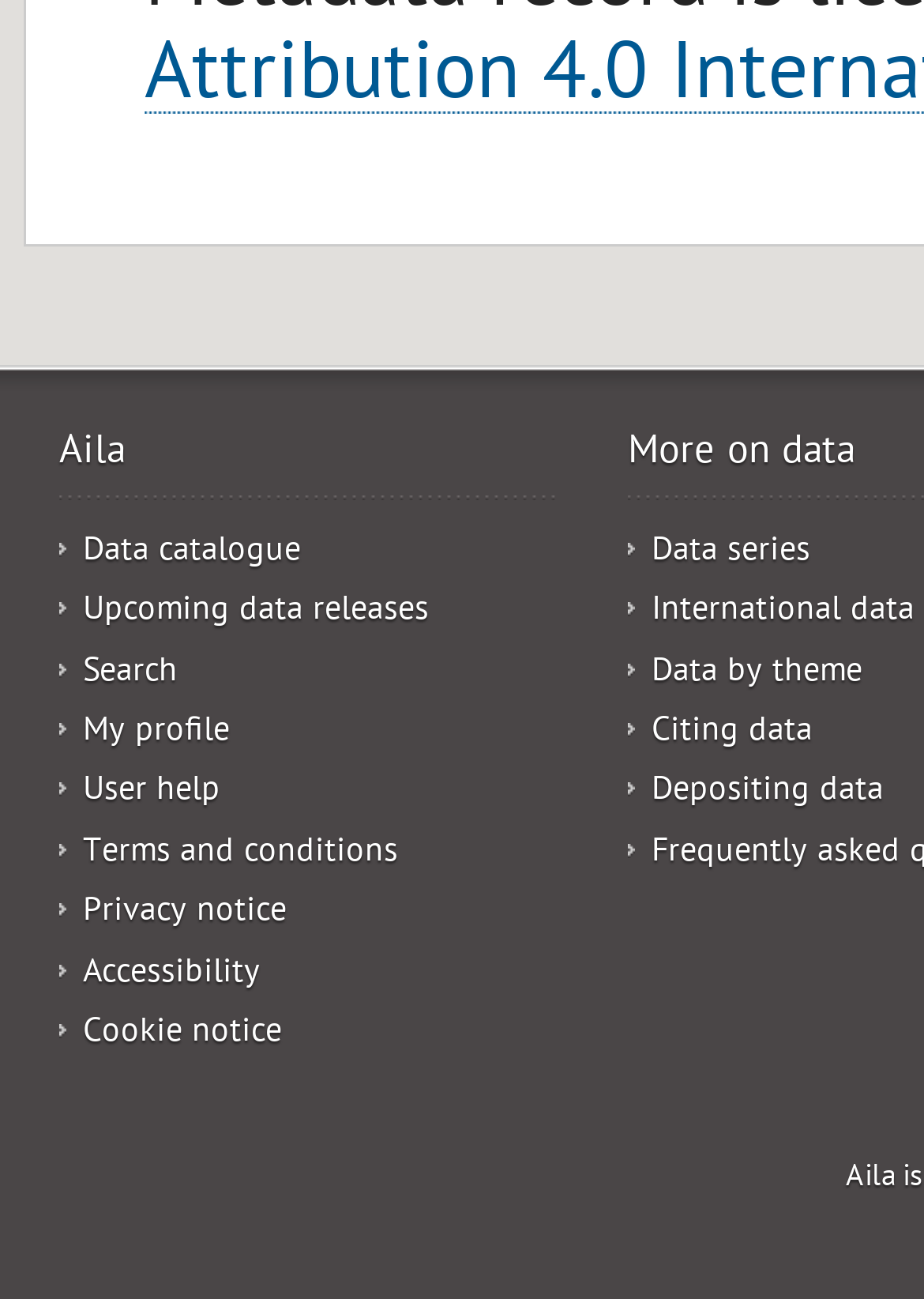Using the information in the image, could you please answer the following question in detail:
What is the first link on the webpage?

The first link on the webpage is 'Aila' which is also the heading of the webpage, located at the top left corner with a bounding box of [0.064, 0.336, 0.603, 0.385].